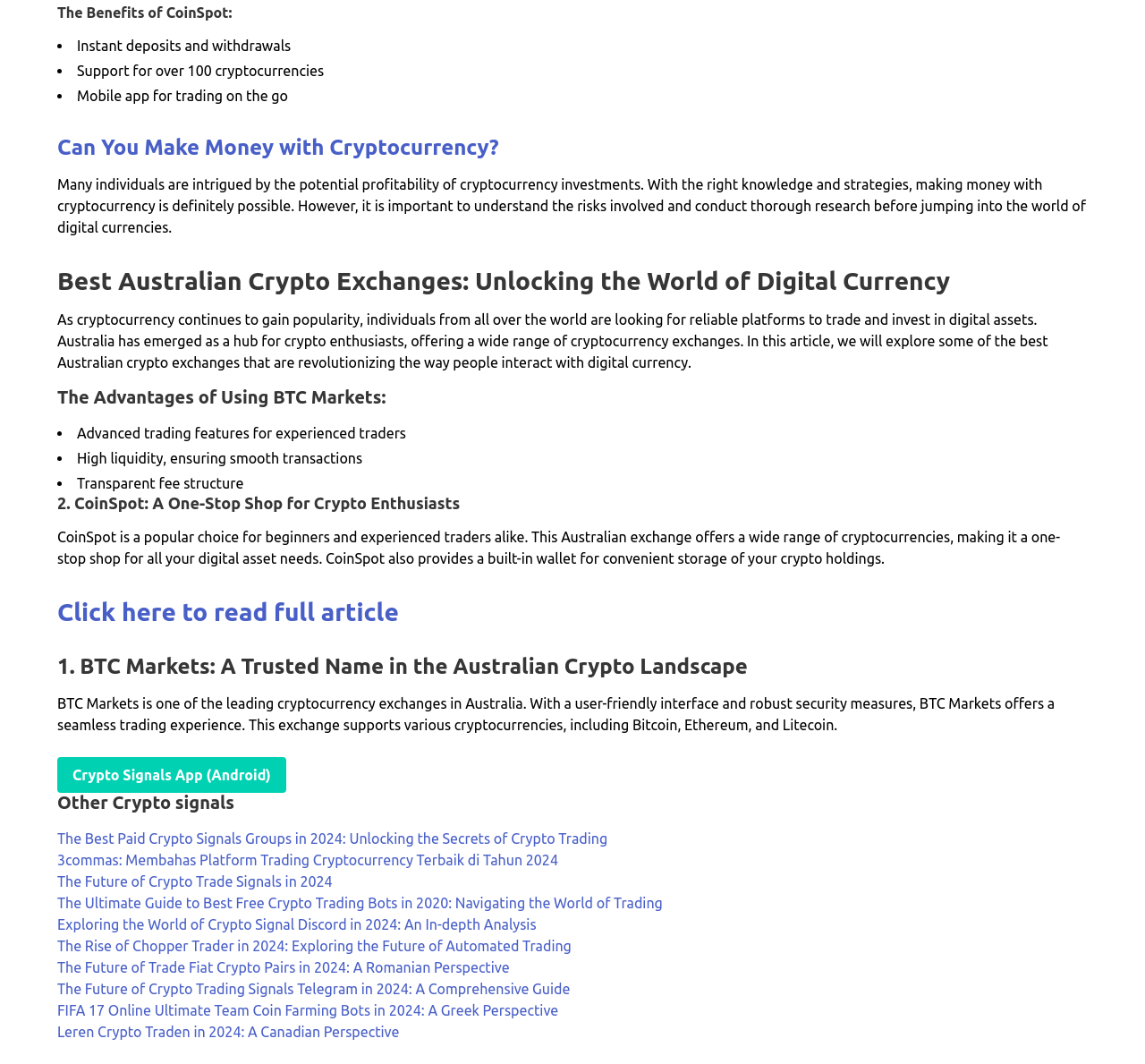Can you determine the bounding box coordinates of the area that needs to be clicked to fulfill the following instruction: "Click to read full article"?

[0.05, 0.562, 0.348, 0.588]